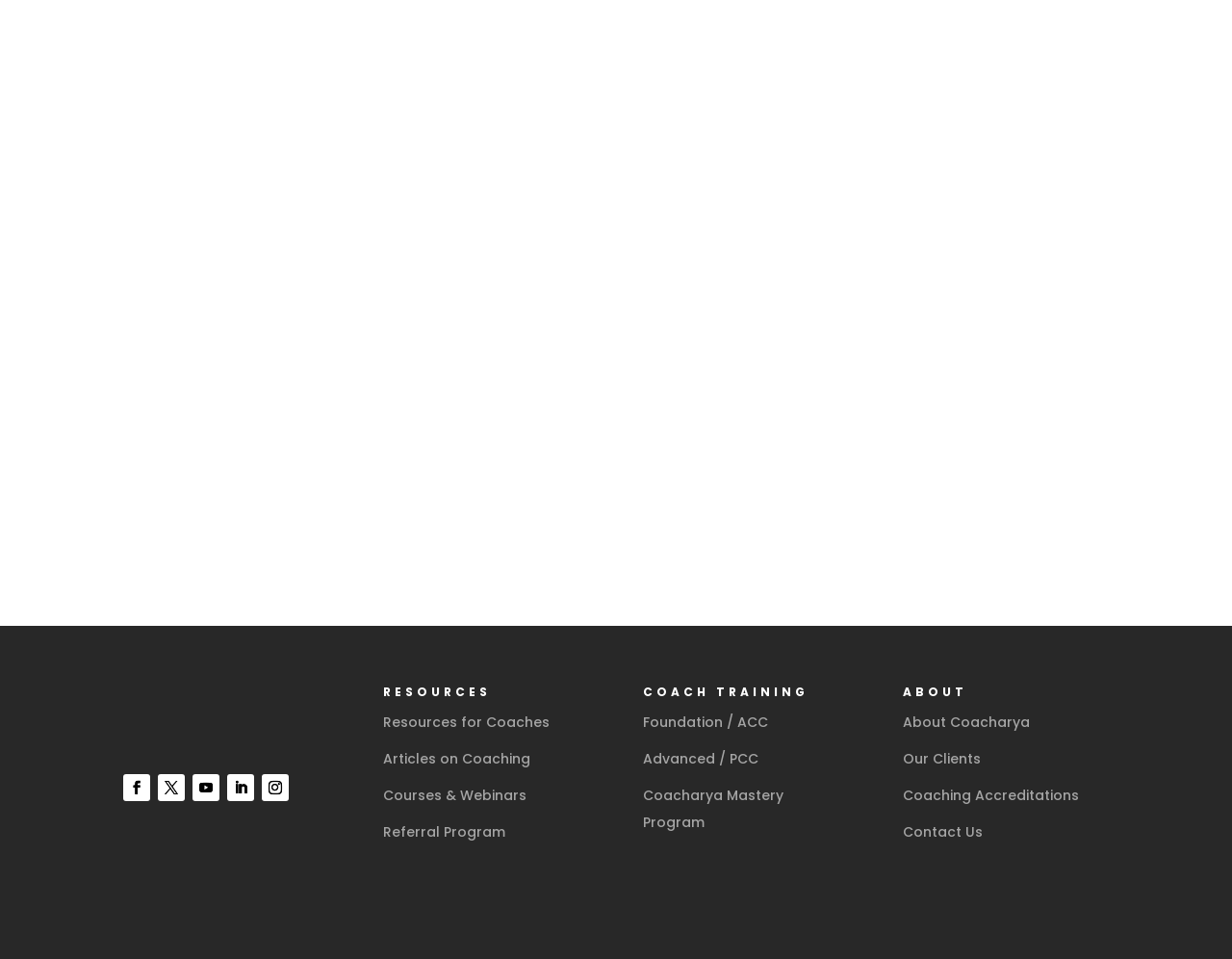Please determine the bounding box coordinates for the element that should be clicked to follow these instructions: "learn about coach training".

[0.522, 0.743, 0.624, 0.763]